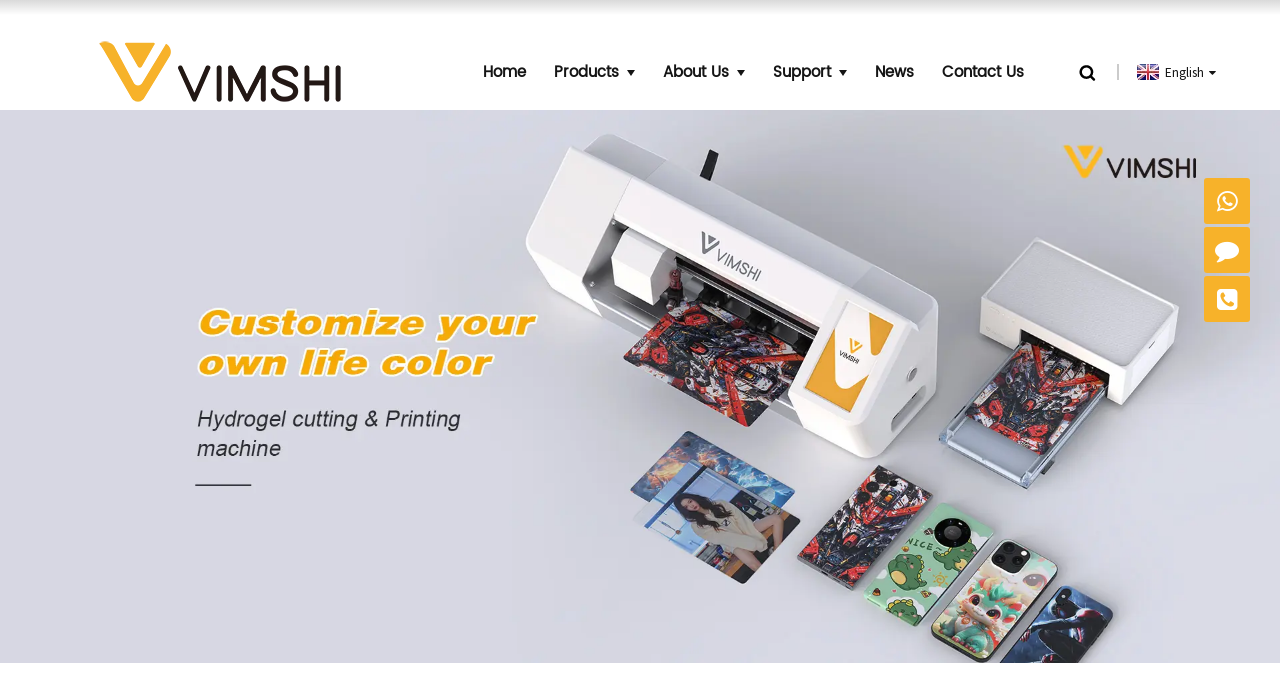Please find the bounding box coordinates of the element's region to be clicked to carry out this instruction: "Contact Michelle Sperry".

None